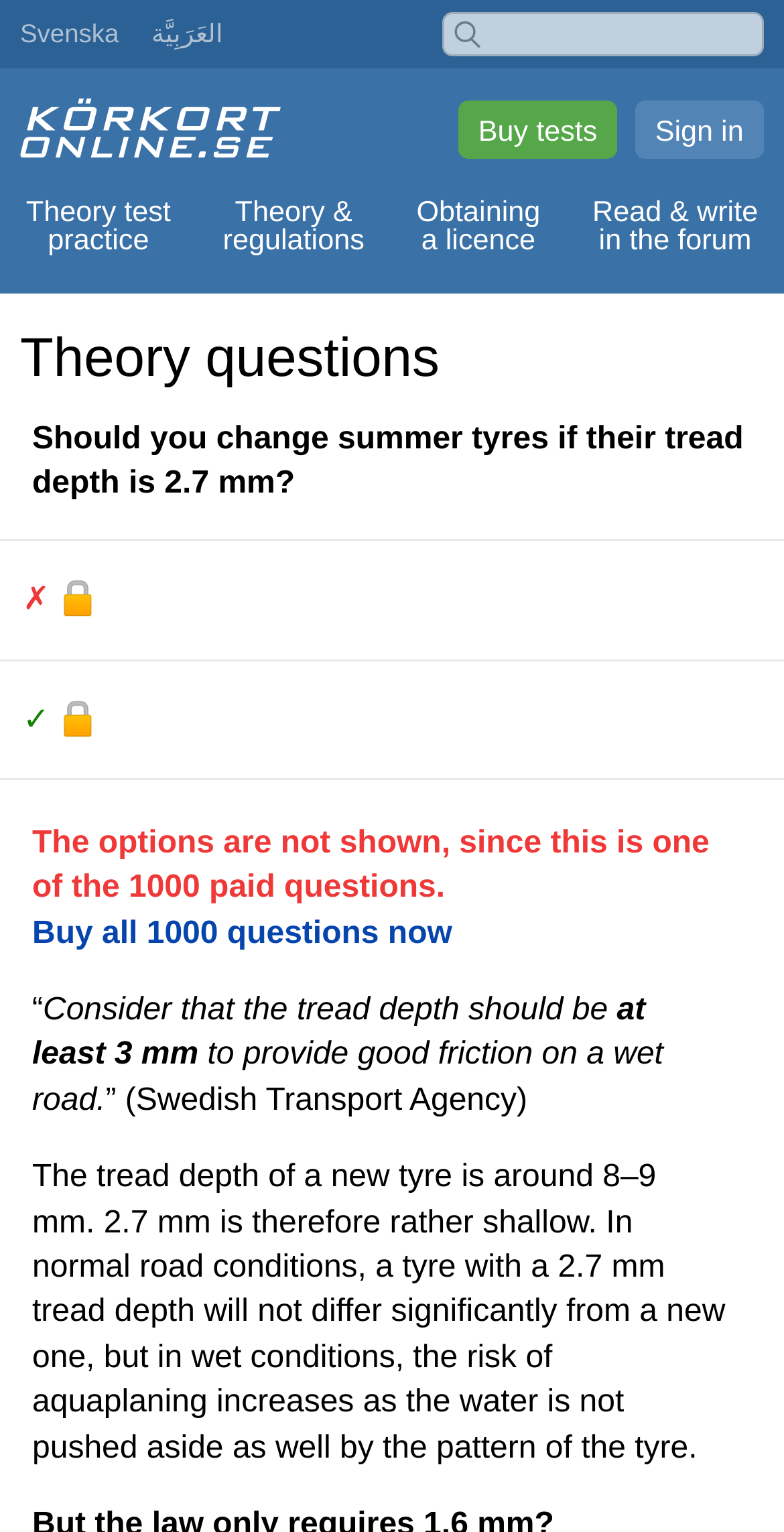Select the bounding box coordinates of the element I need to click to carry out the following instruction: "Sign in to your account".

[0.81, 0.066, 0.974, 0.104]